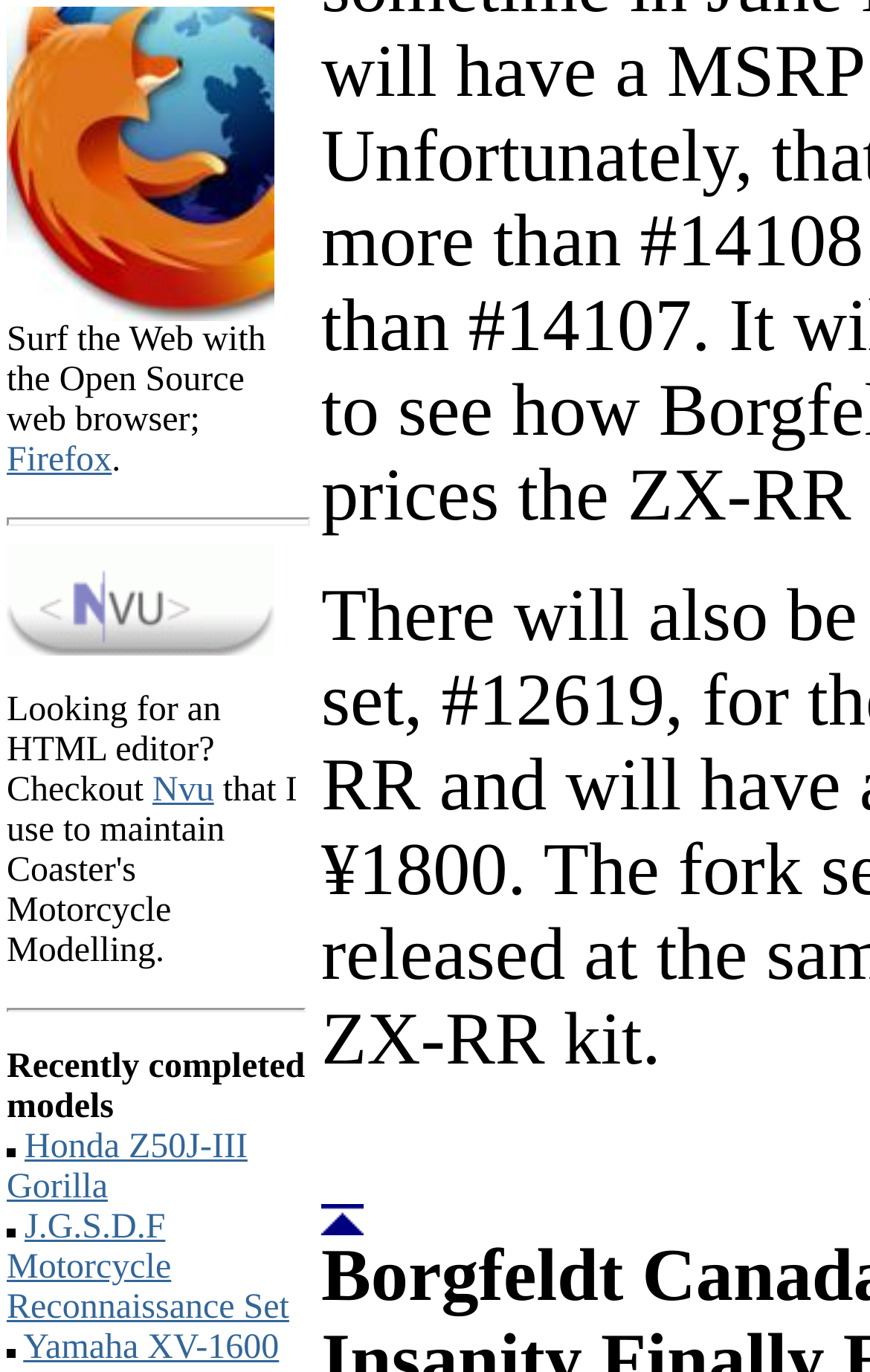Given the element description "Nvu" in the screenshot, predict the bounding box coordinates of that UI element.

[0.175, 0.328, 0.246, 0.356]